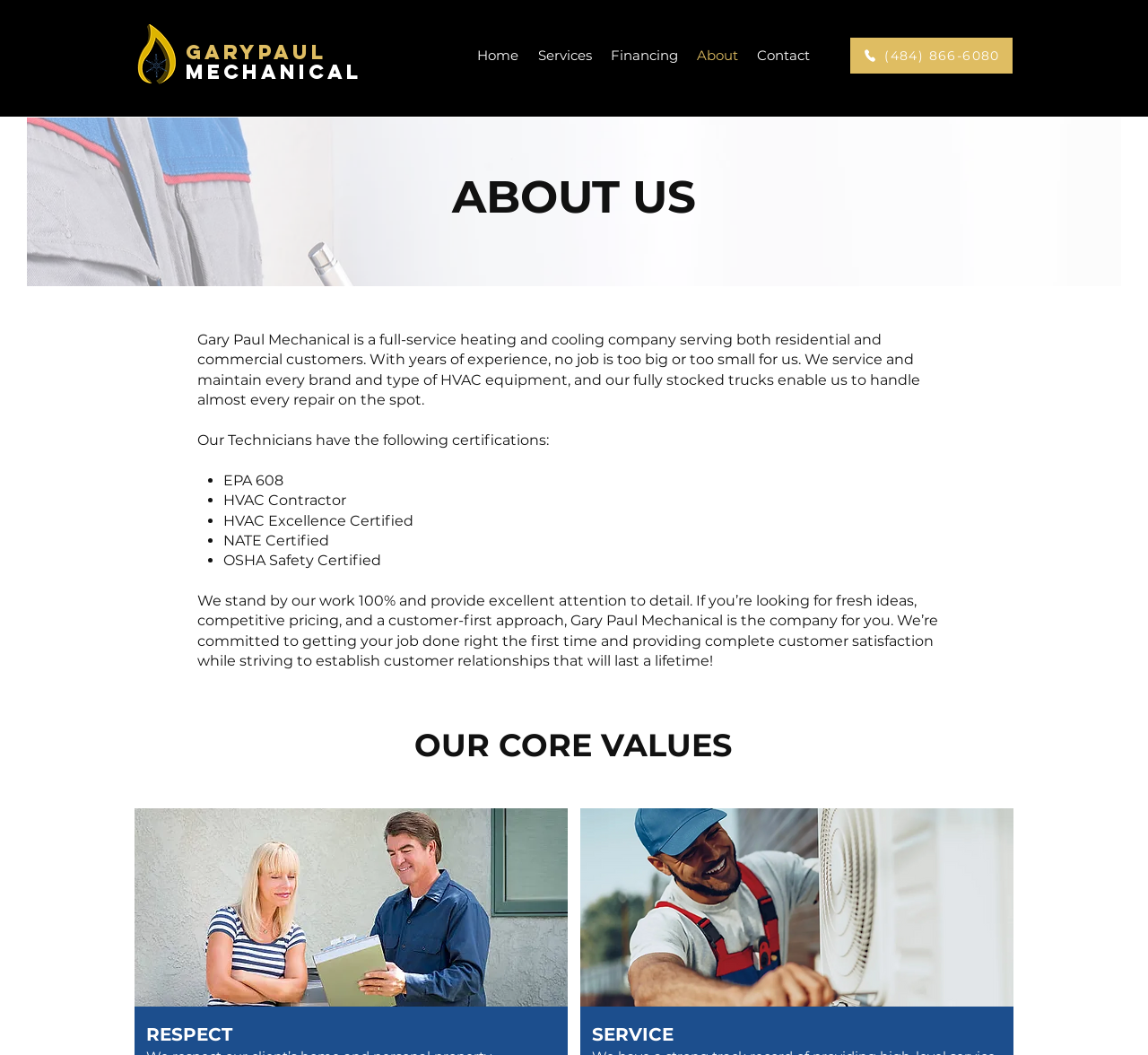Pinpoint the bounding box coordinates of the clickable element to carry out the following instruction: "Call the phone number."

[0.741, 0.036, 0.882, 0.07]